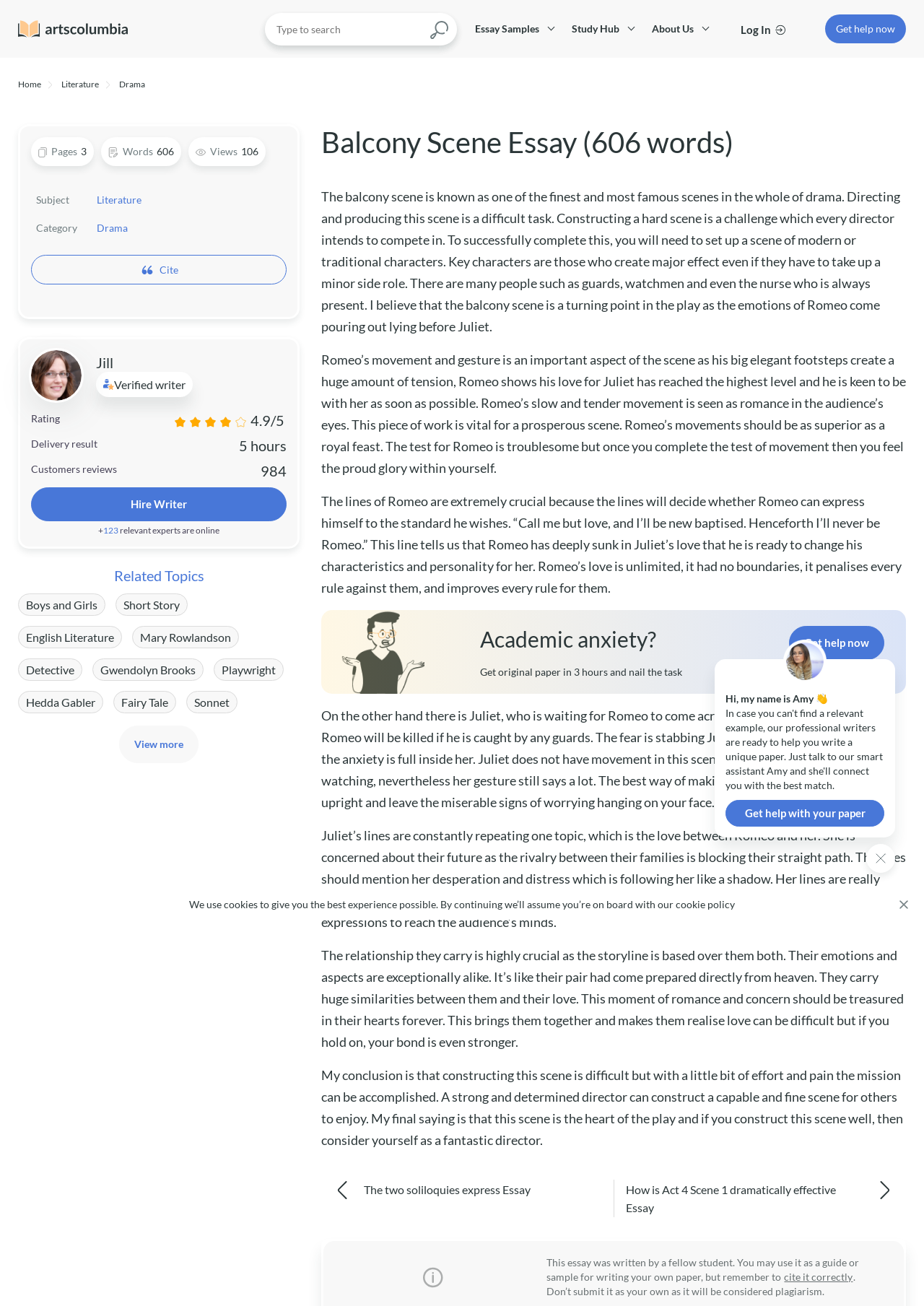Locate the bounding box coordinates of the element you need to click to accomplish the task described by this instruction: "Check out the Polyhedron roleplaying game supplement".

None